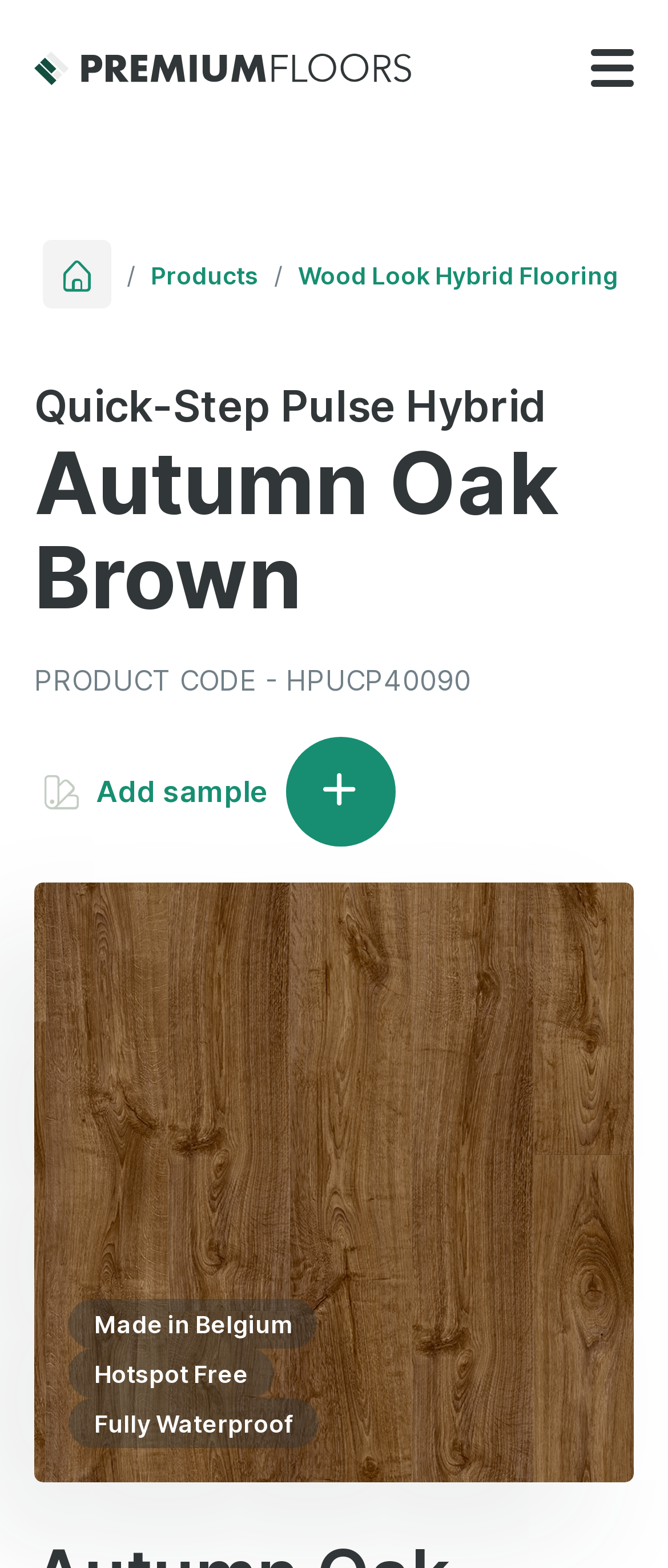Using the element description: "parent_node: Menu", determine the bounding box coordinates for the specified UI element. The coordinates should be four float numbers between 0 and 1, [left, top, right, bottom].

[0.051, 0.033, 0.615, 0.055]